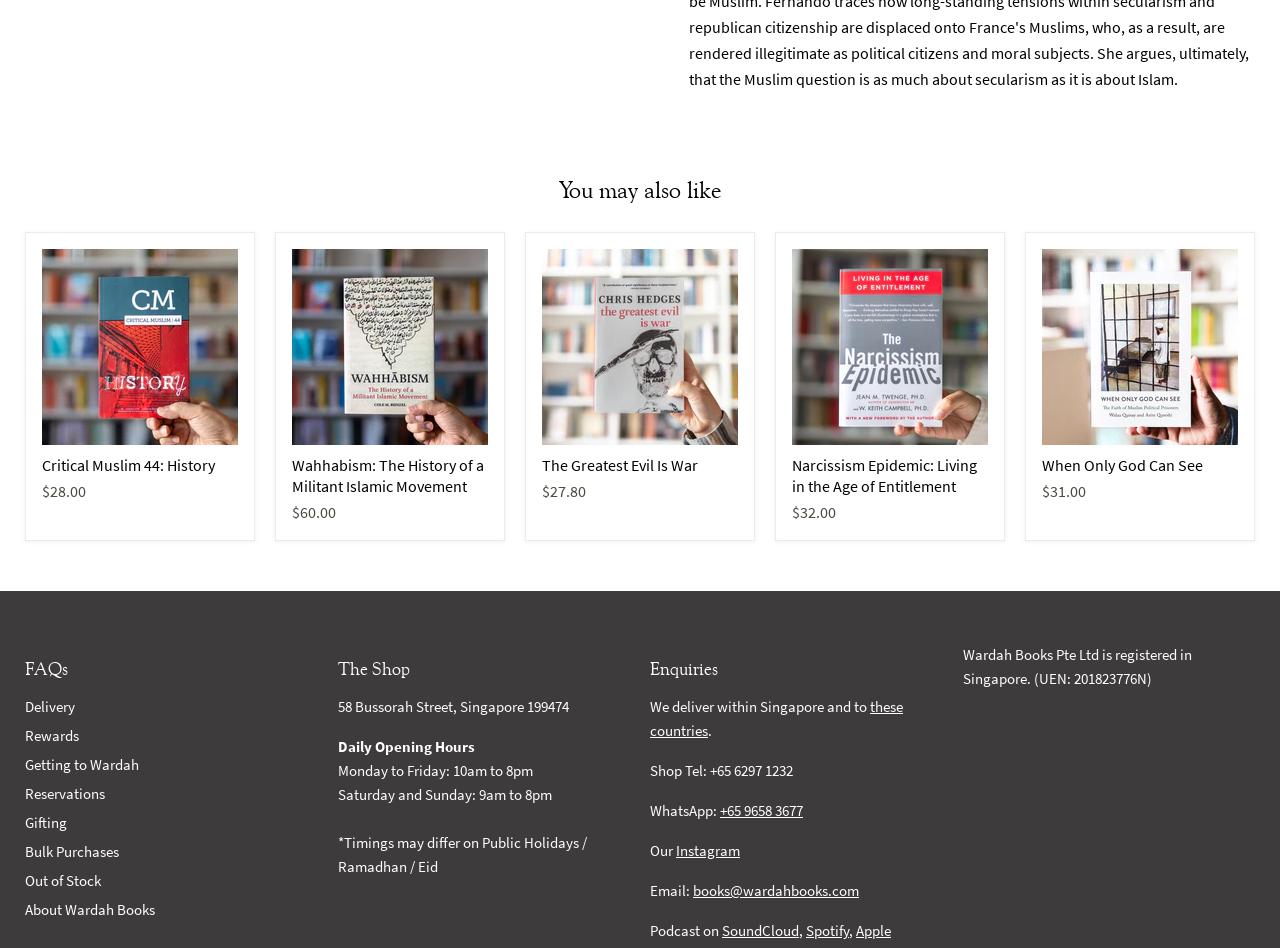Kindly provide the bounding box coordinates of the section you need to click on to fulfill the given instruction: "View 'Wahhabism: The History of a Militant Islamic Movement'".

[0.228, 0.48, 0.381, 0.524]